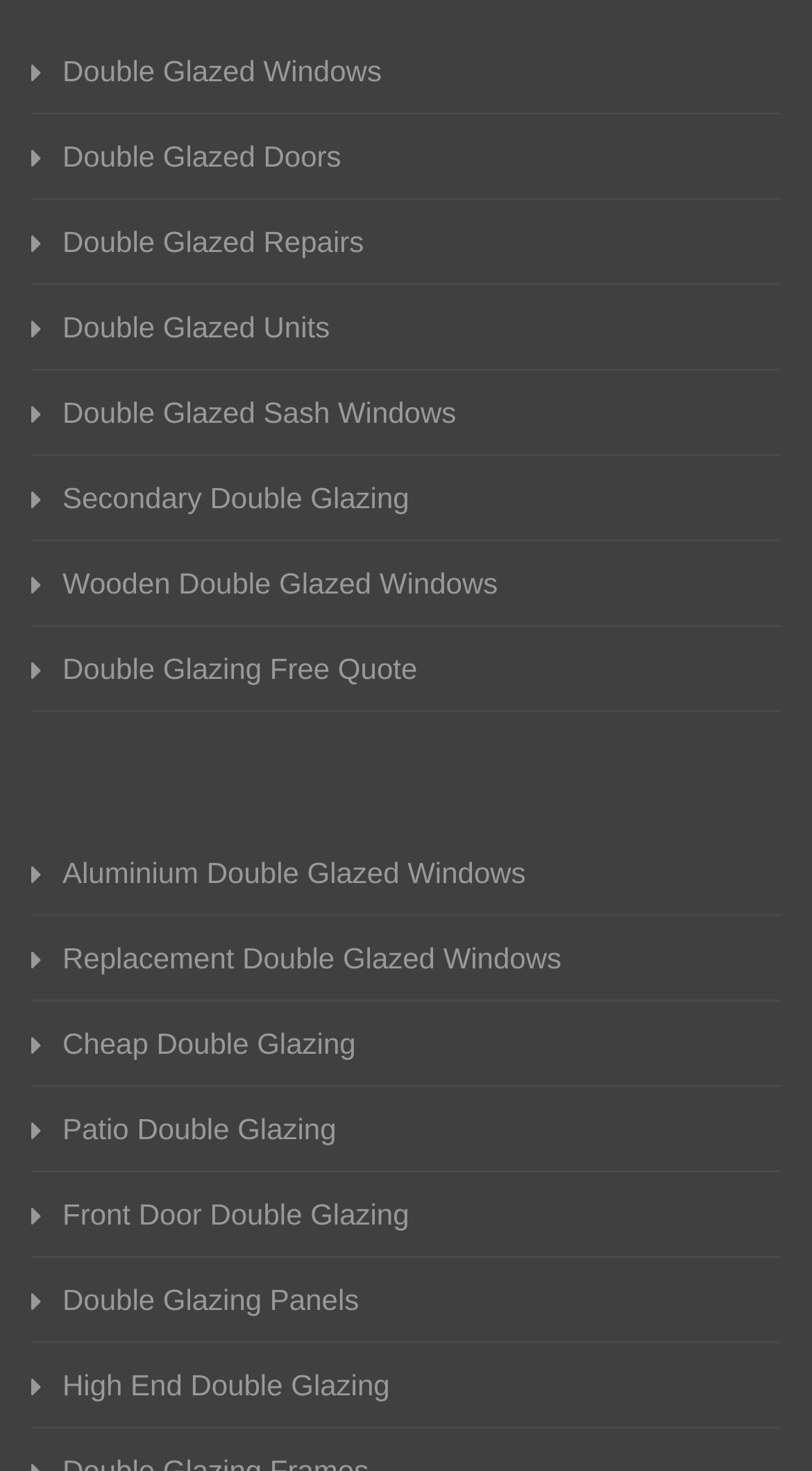Please determine the bounding box coordinates for the element that should be clicked to follow these instructions: "Learn more about exchange rates".

None